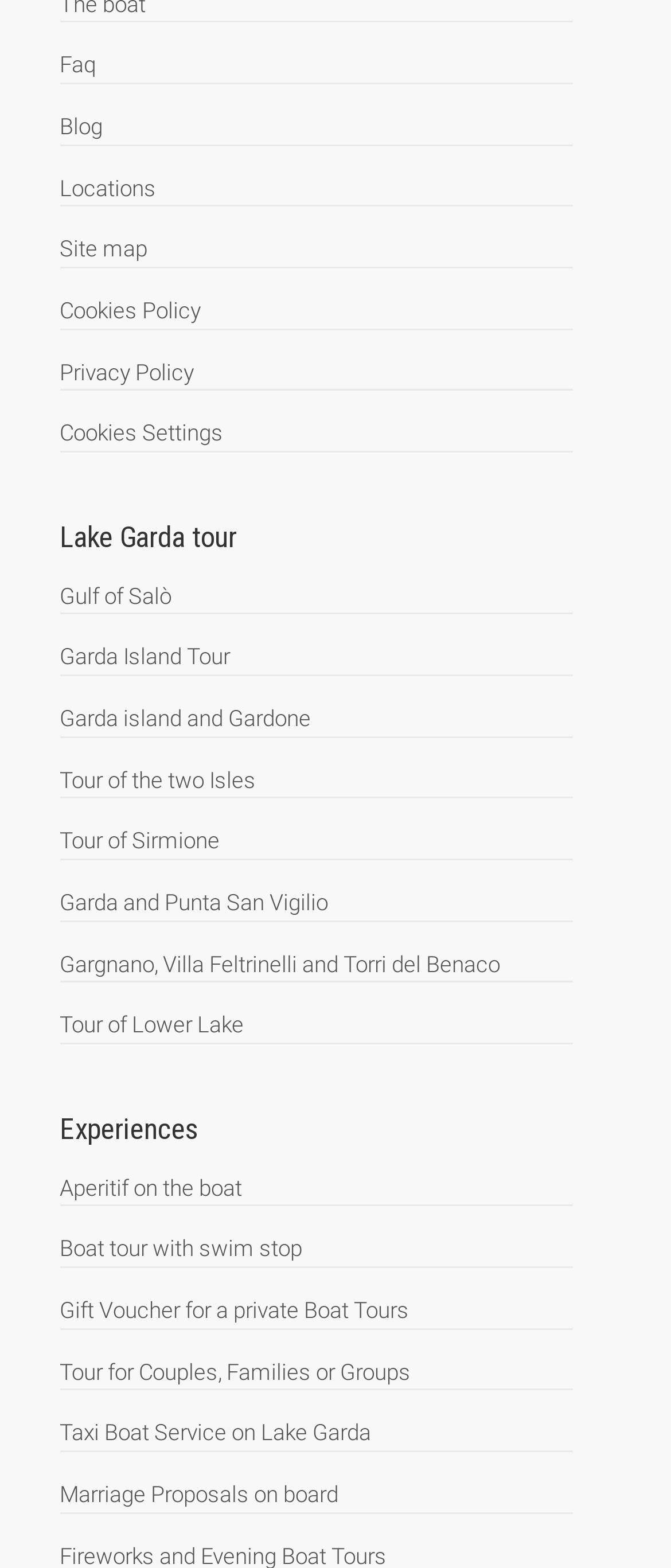Please pinpoint the bounding box coordinates for the region I should click to adhere to this instruction: "Explore Tour of Sirmione".

[0.088, 0.528, 0.327, 0.545]